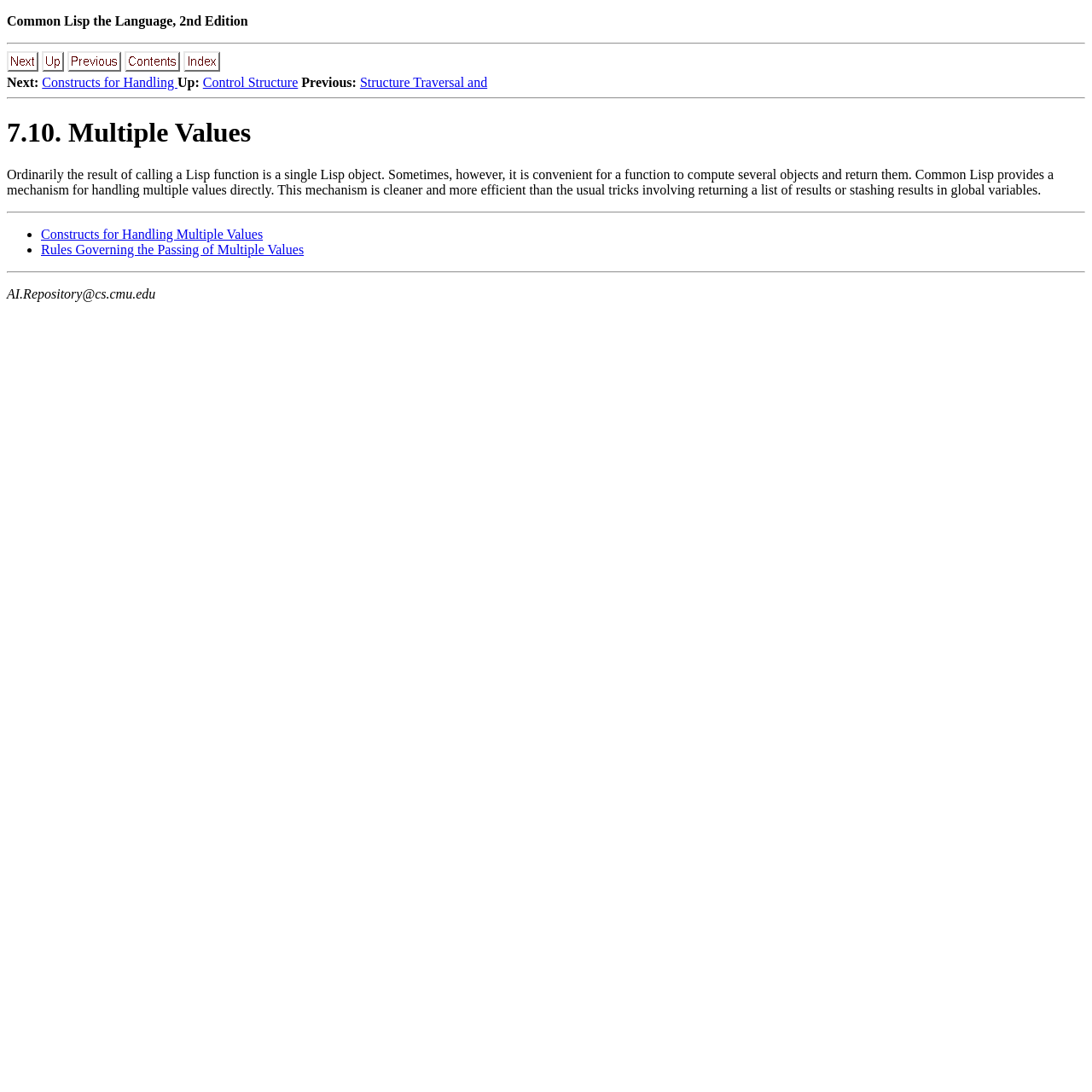What is the topic of the link 'Constructs for Handling Multiple Values'?
Use the screenshot to answer the question with a single word or phrase.

handling multiple values